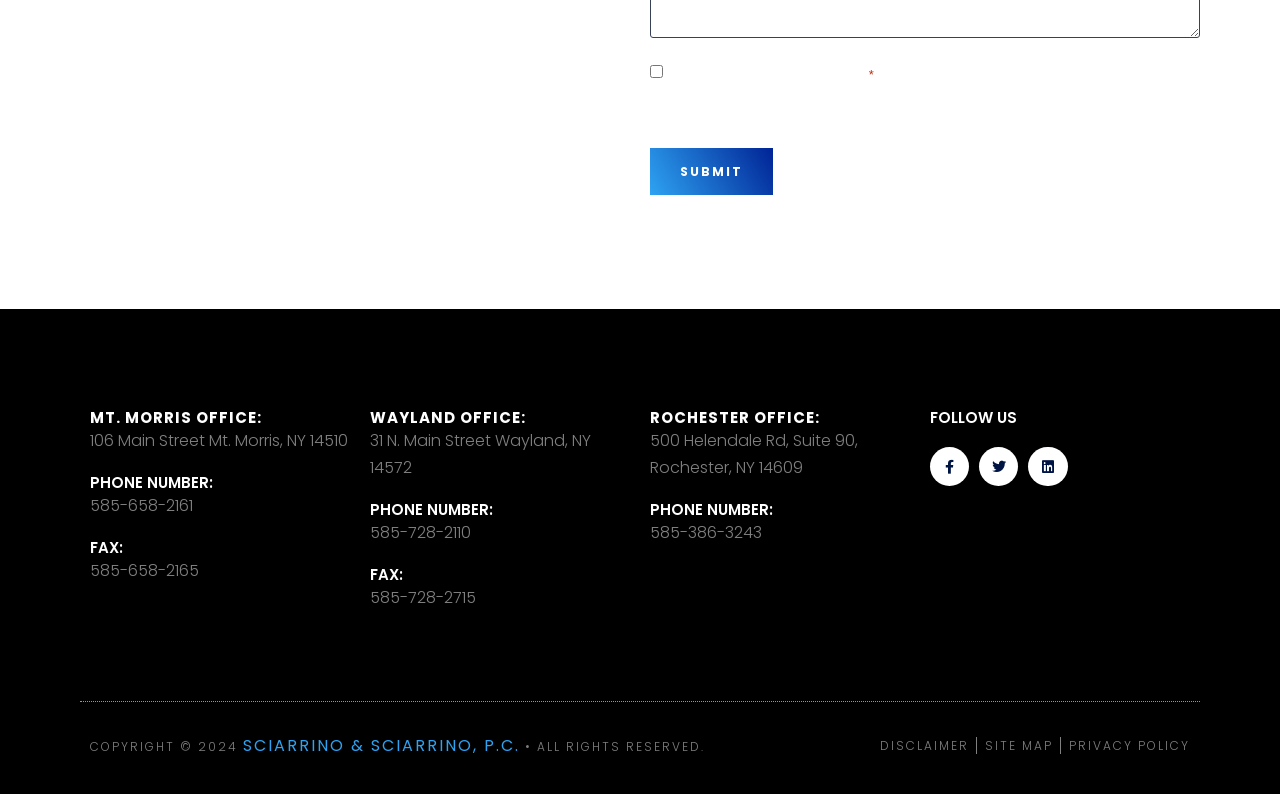Based on the element description, predict the bounding box coordinates (top-left x, top-left y, bottom-right x, bottom-right y) for the UI element in the screenshot: parent_node: Search for:

None